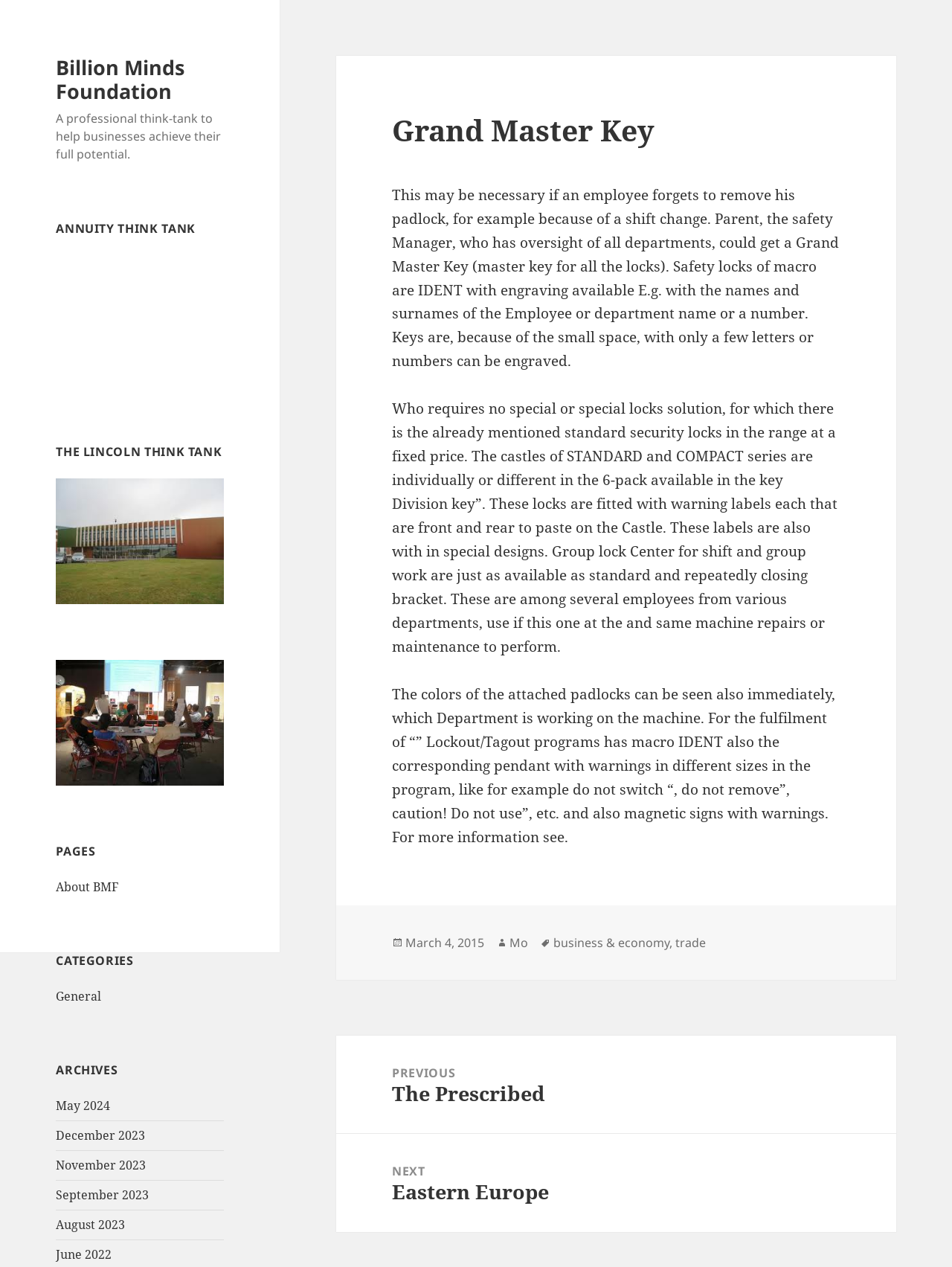Given the following UI element description: "Billion Minds Foundation", find the bounding box coordinates in the webpage screenshot.

[0.059, 0.042, 0.194, 0.083]